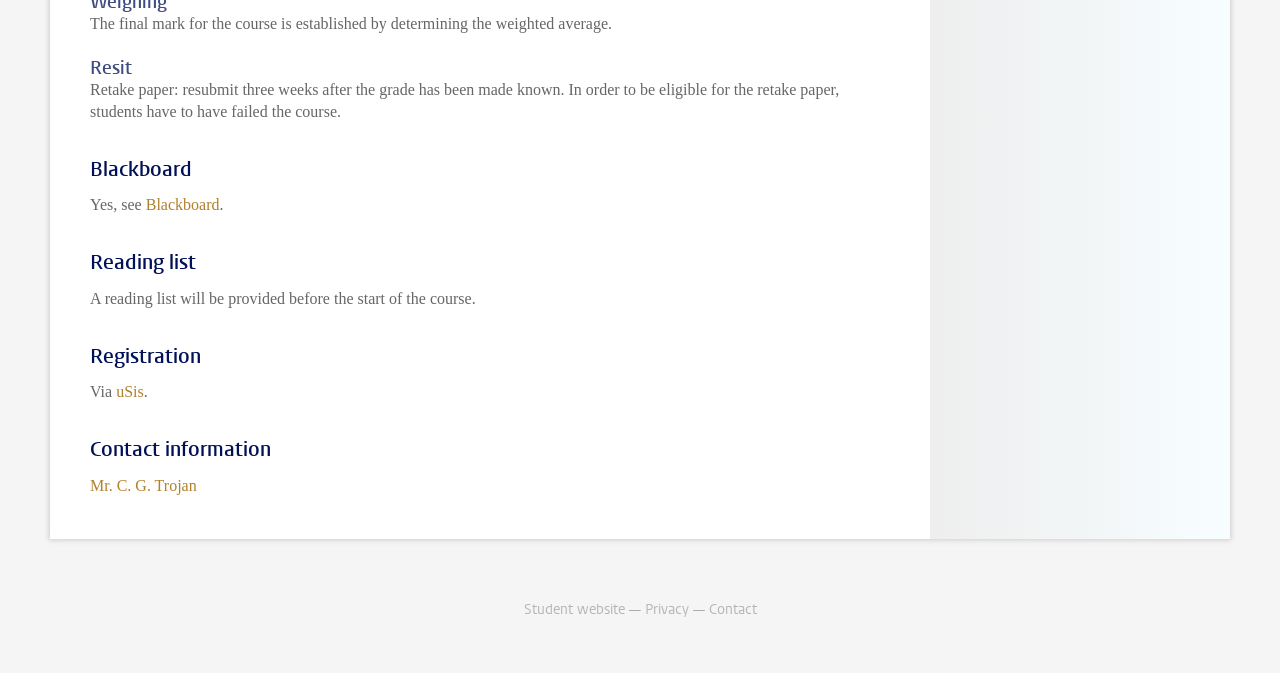What is the final mark for the course based on?
Based on the image, provide a one-word or brief-phrase response.

Weighted average